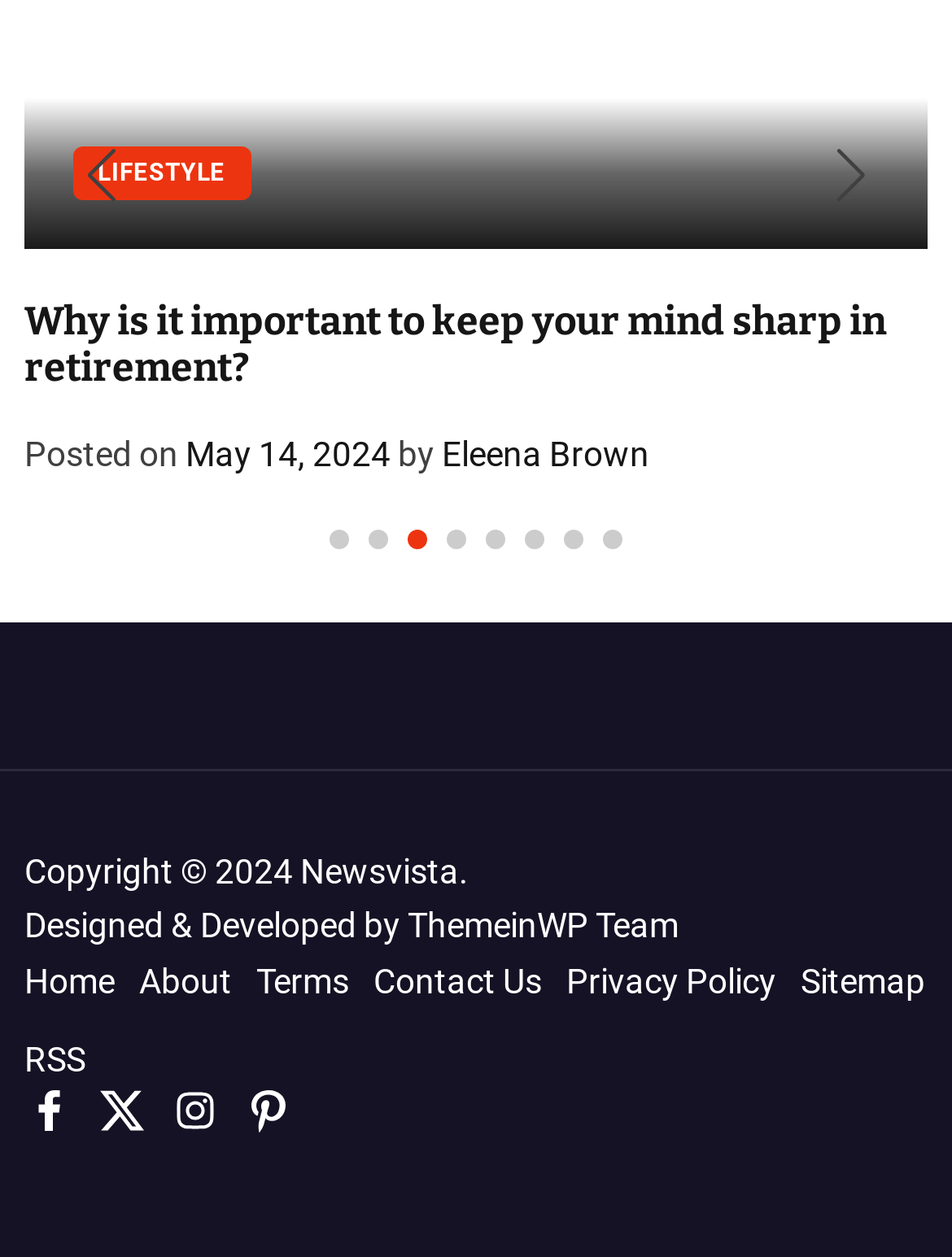Find the bounding box coordinates of the clickable element required to execute the following instruction: "Go to Home". Provide the coordinates as four float numbers between 0 and 1, i.e., [left, top, right, bottom].

[0.026, 0.764, 0.121, 0.795]